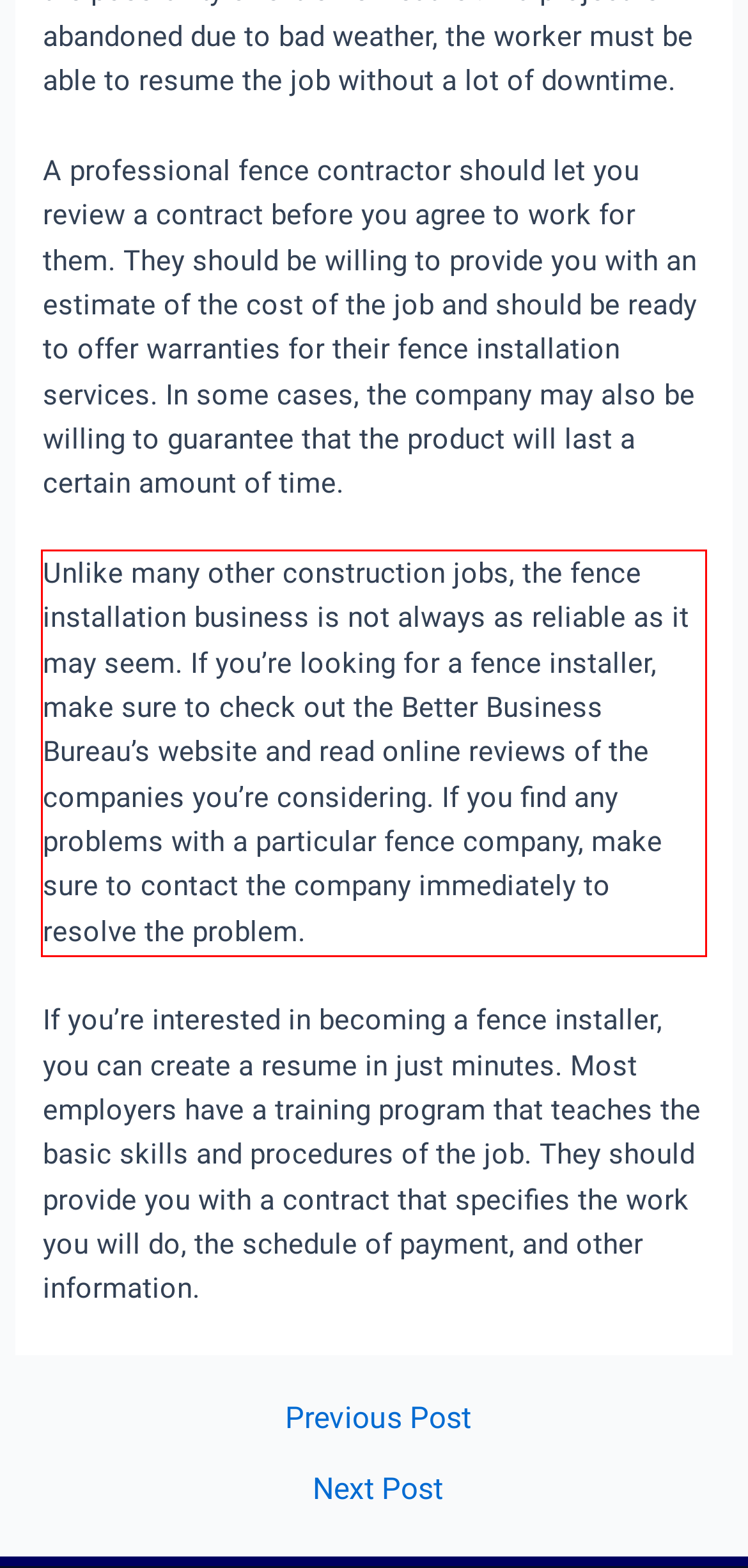Analyze the red bounding box in the provided webpage screenshot and generate the text content contained within.

Unlike many other construction jobs, the fence installation business is not always as reliable as it may seem. If you’re looking for a fence installer, make sure to check out the Better Business Bureau’s website and read online reviews of the companies you’re considering. If you find any problems with a particular fence company, make sure to contact the company immediately to resolve the problem.